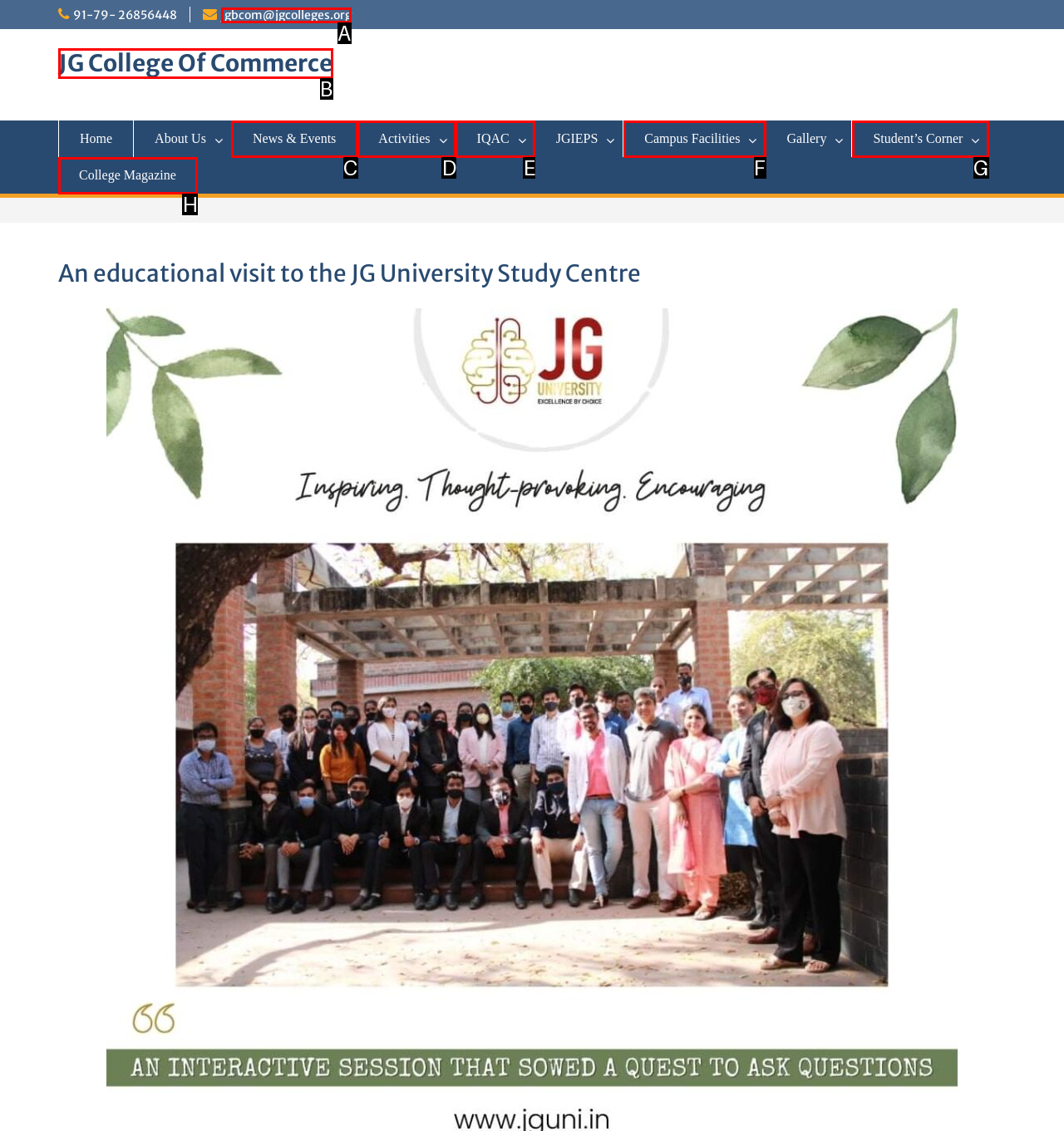Point out which UI element to click to complete this task: contact the college
Answer with the letter corresponding to the right option from the available choices.

A